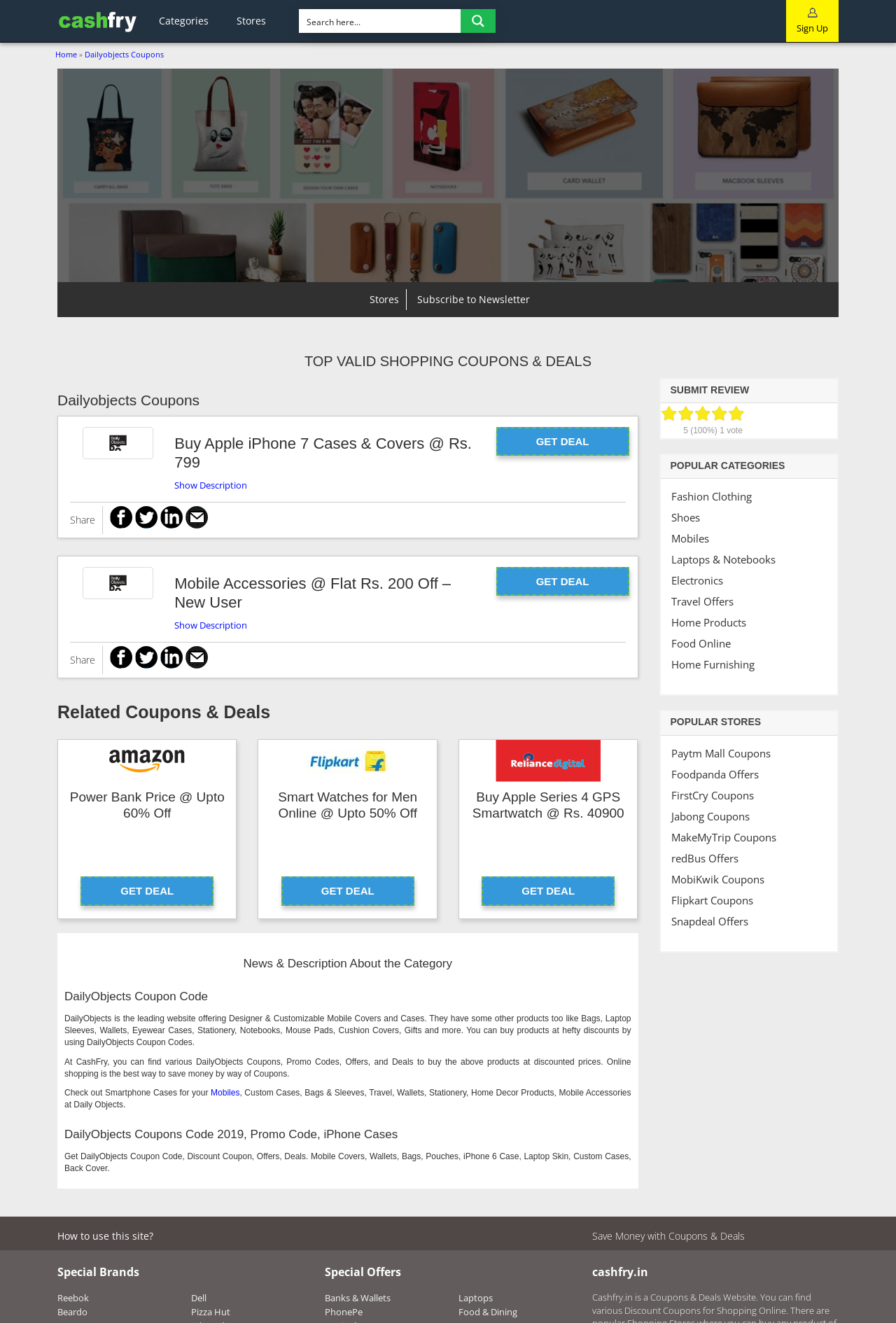What is the main purpose of this website?
Answer with a single word or short phrase according to what you see in the image.

Get coupons and deals